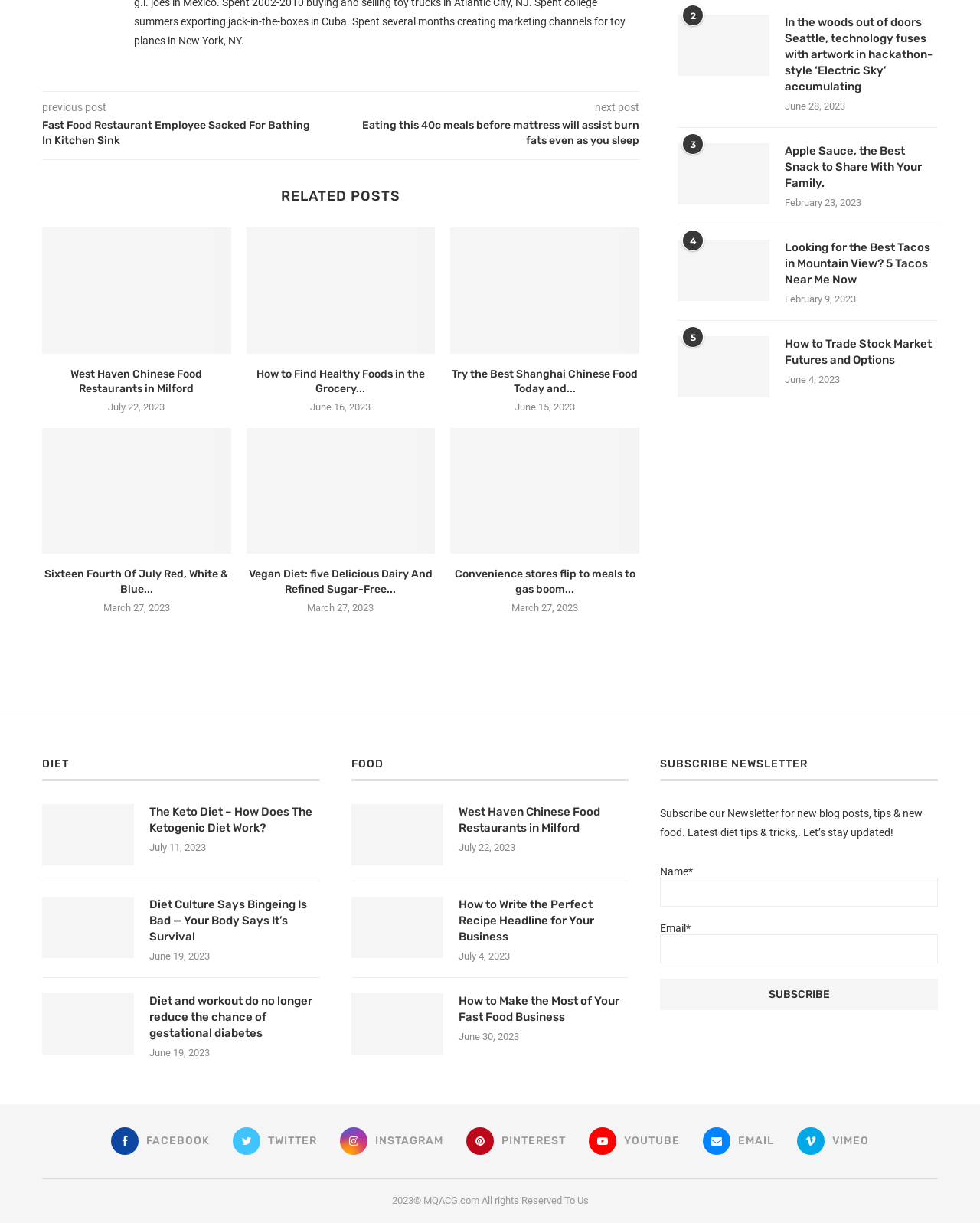Please determine the bounding box coordinates, formatted as (top-left x, top-left y, bottom-right x, bottom-right y), with all values as floating point numbers between 0 and 1. Identify the bounding box of the region described as: parent_node: Email* name="esfpx_email"

[0.674, 0.764, 0.957, 0.788]